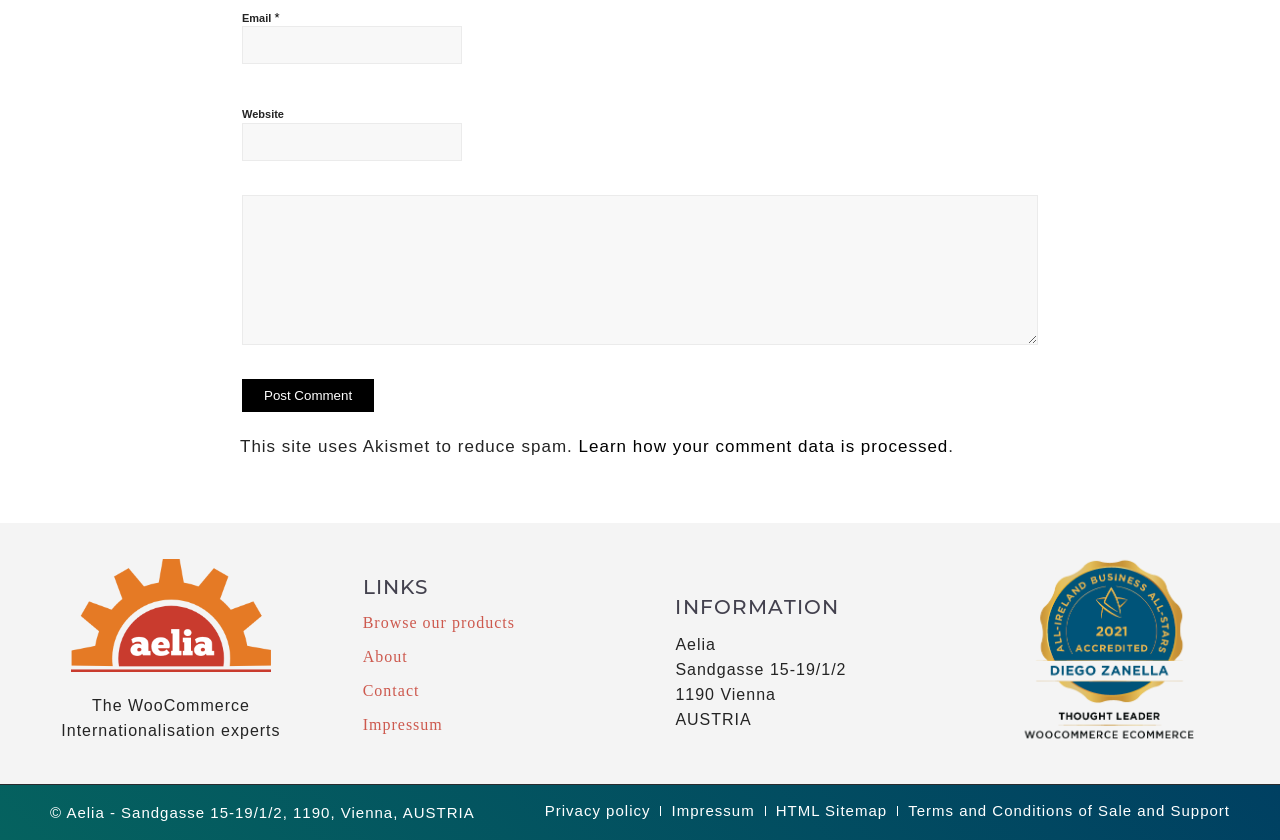Find the bounding box coordinates of the area that needs to be clicked in order to achieve the following instruction: "Enter email address". The coordinates should be specified as four float numbers between 0 and 1, i.e., [left, top, right, bottom].

[0.189, 0.031, 0.361, 0.076]